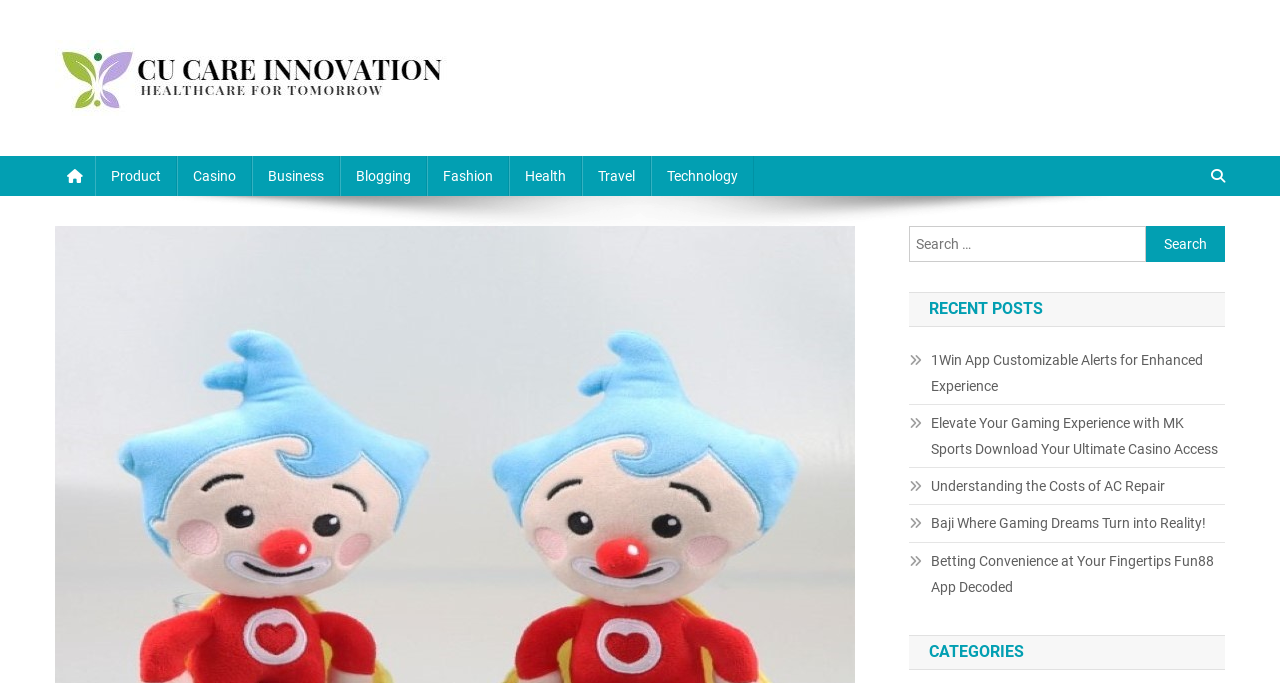Please determine the heading text of this webpage.

Plushie Paradise: Plim Plim Soft Toy Adventures Await